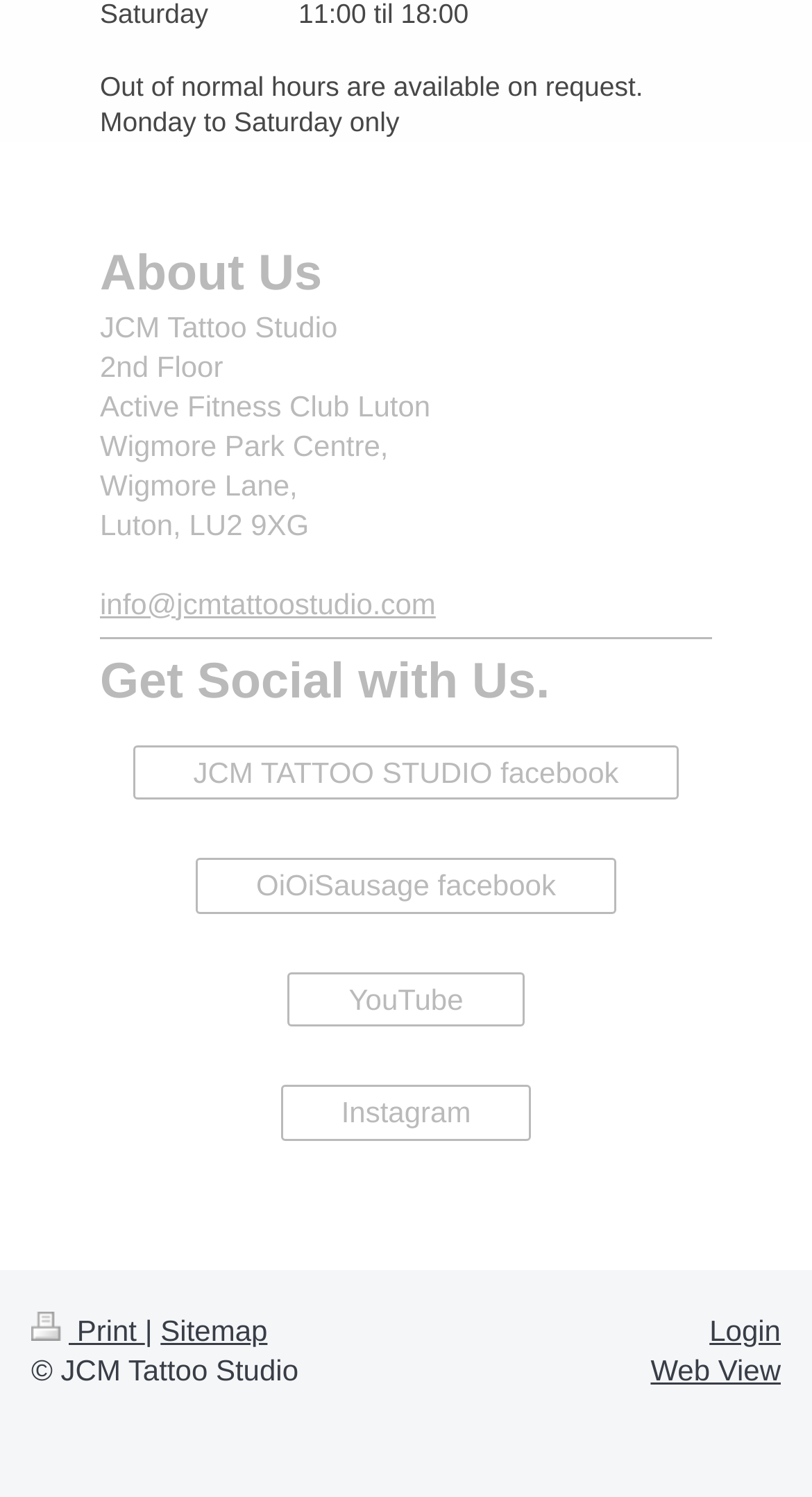Give a one-word or phrase response to the following question: What is the address of the studio?

Wigmore Park Centre, Wigmore Lane, Luton, LU2 9XG